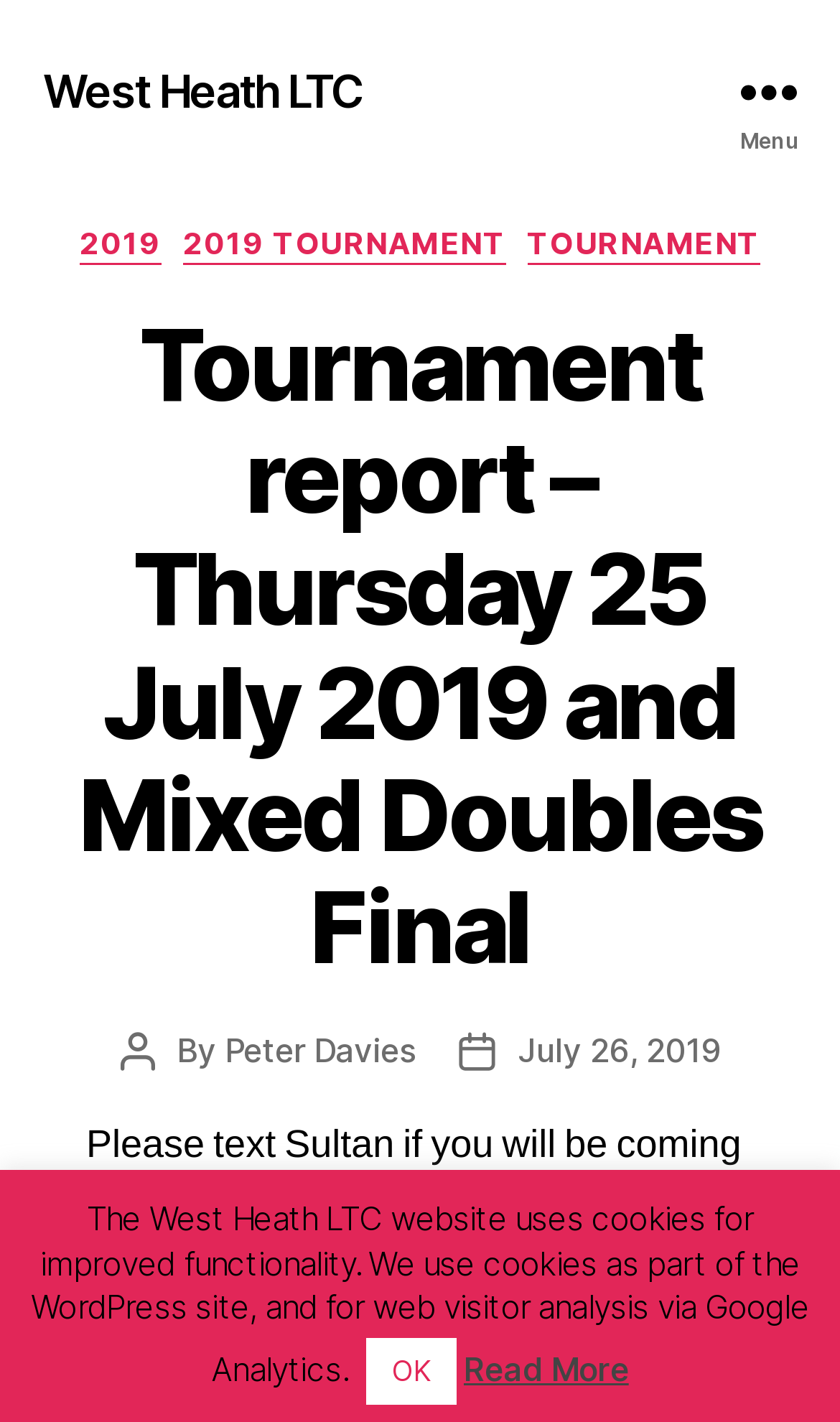Show the bounding box coordinates of the element that should be clicked to complete the task: "Learn more about the BBQ event".

[0.103, 0.788, 0.882, 0.938]